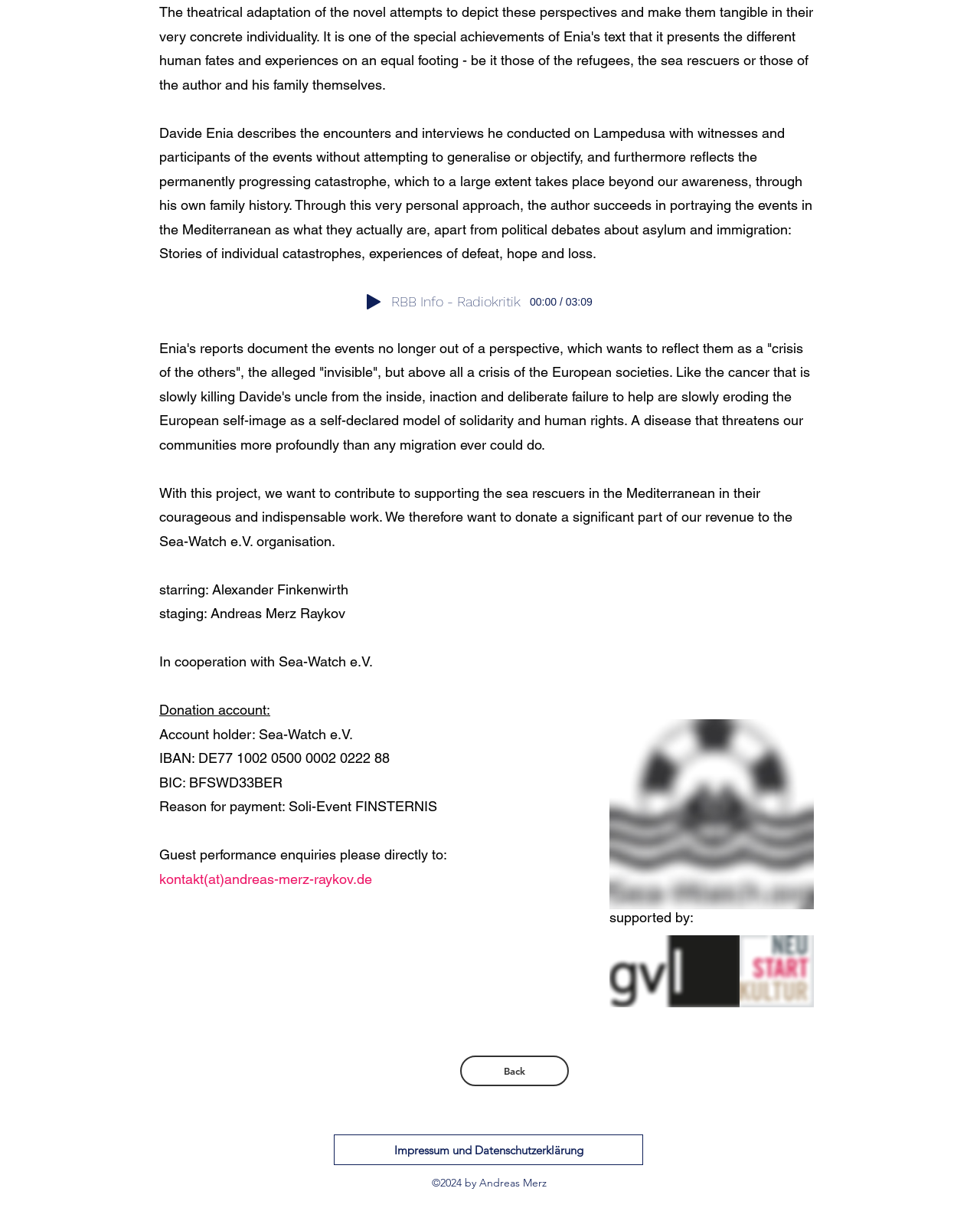By analyzing the image, answer the following question with a detailed response: Who is the author of the text?

The text mentions Davide Enia as the author who describes the encounters and interviews he conducted on Lampedusa with witnesses and participants of the events.